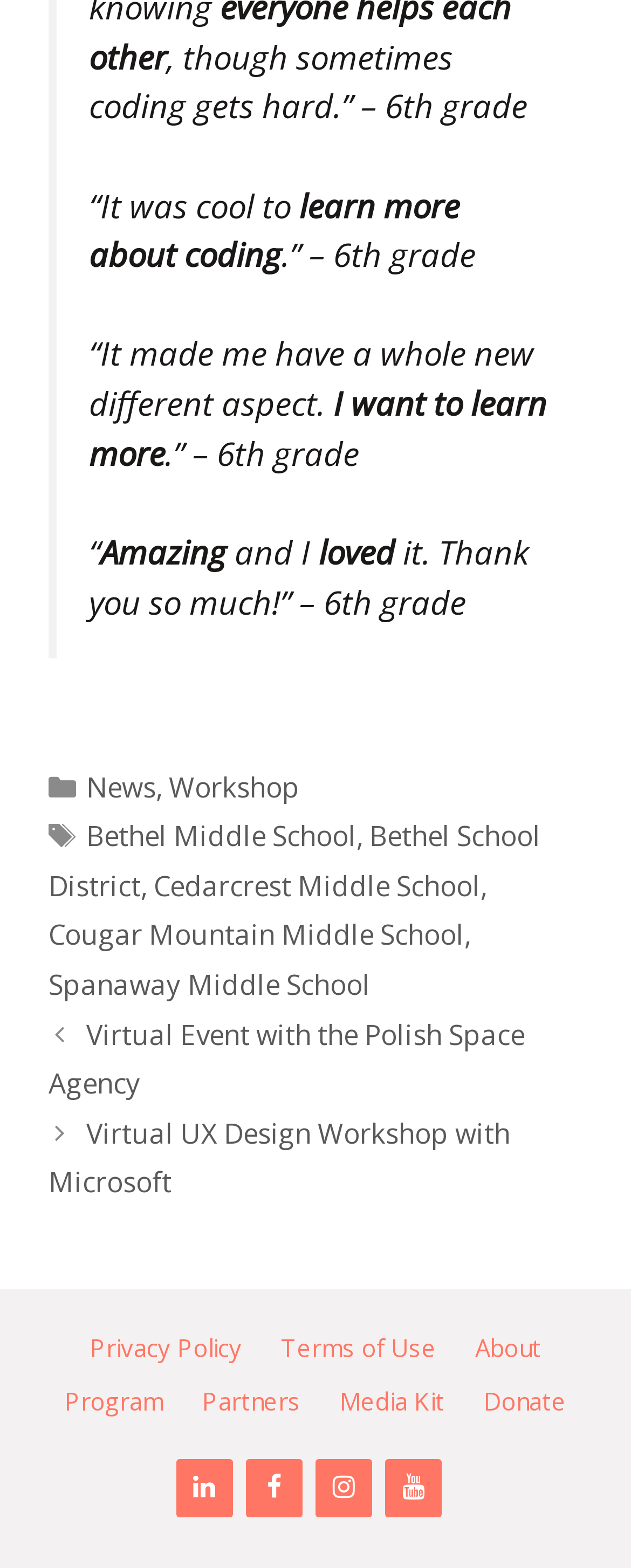Locate and provide the bounding box coordinates for the HTML element that matches this description: "aria-label="Facebook" title="Facebook"".

[0.389, 0.931, 0.479, 0.968]